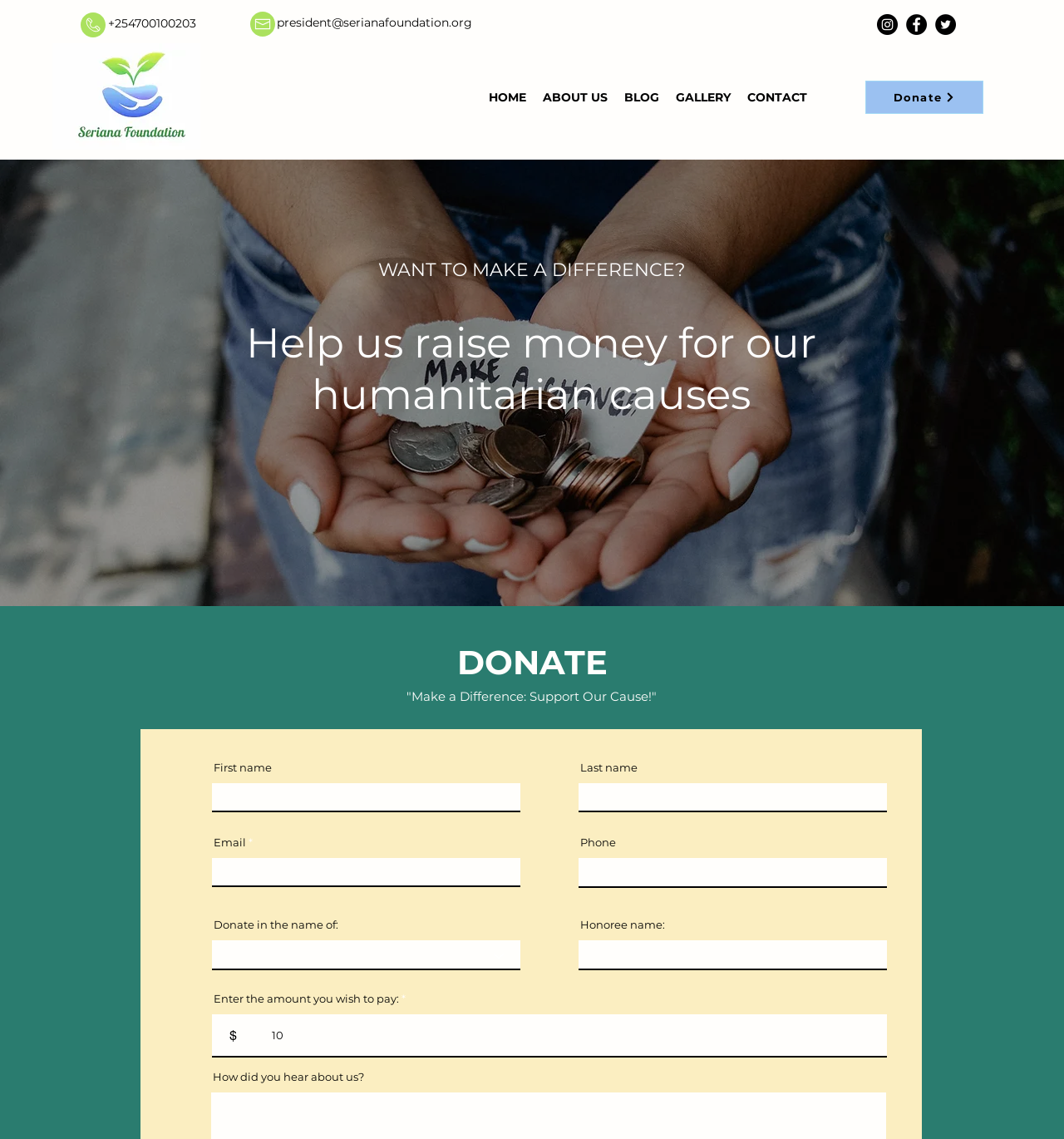Given the element description "president@serianafoundation.org", identify the bounding box of the corresponding UI element.

[0.26, 0.013, 0.444, 0.026]